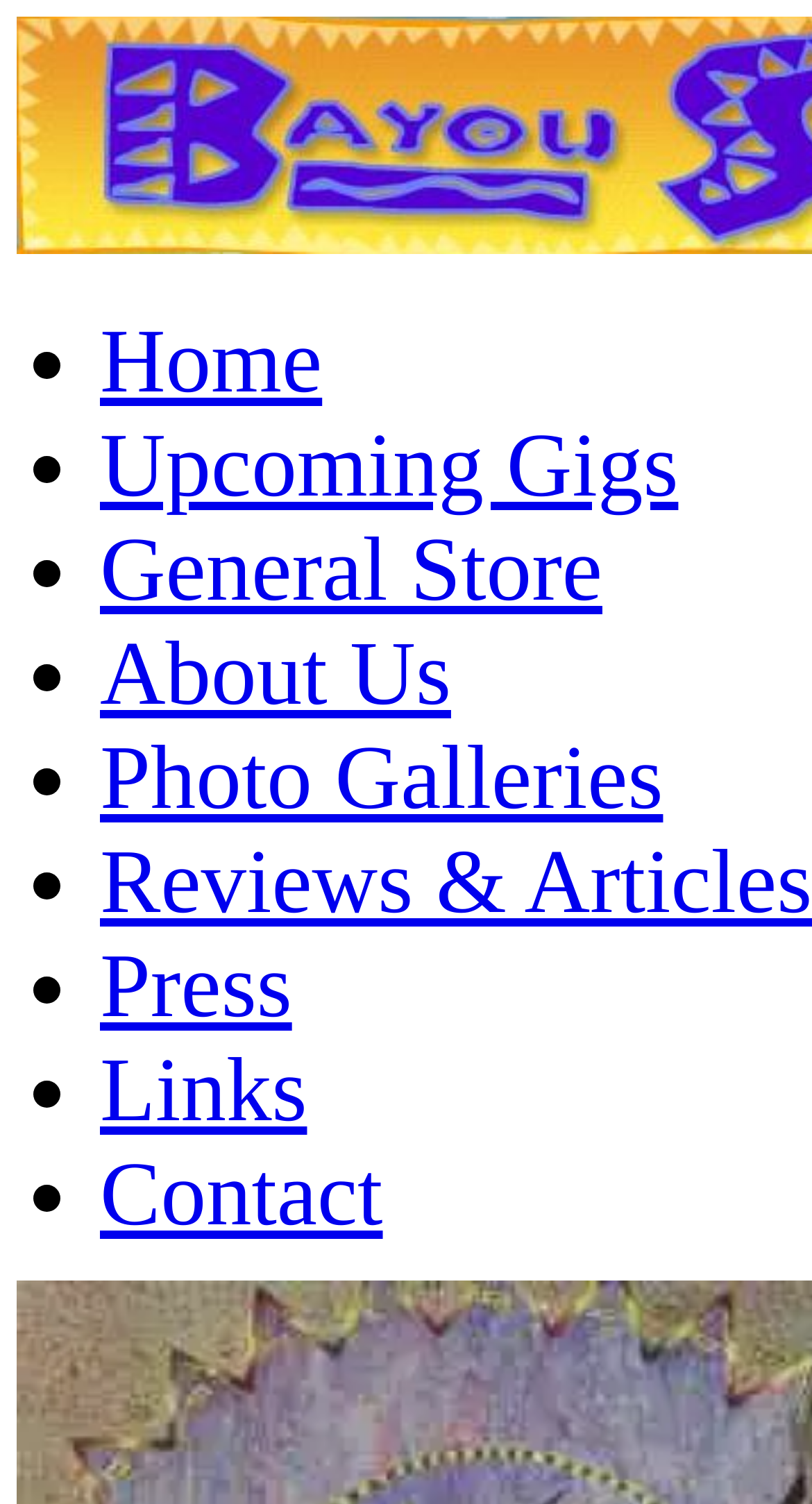Locate the bounding box for the described UI element: "aria-label="MeWe" title="MeWe"". Ensure the coordinates are four float numbers between 0 and 1, formatted as [left, top, right, bottom].

None